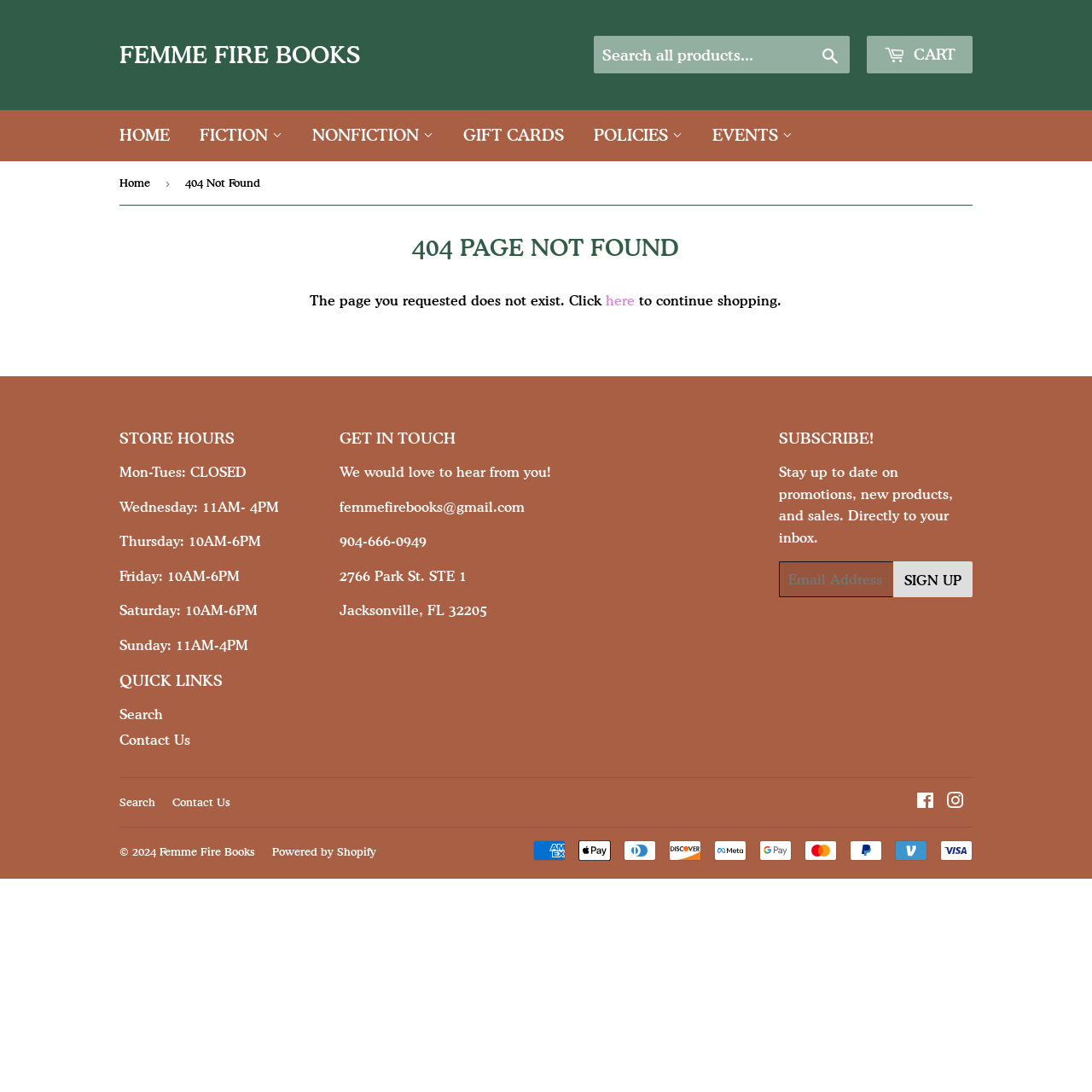Answer the following inquiry with a single word or phrase:
What is the purpose of the 'SUBSCRIBE!' section?

To stay updated on promotions and sales